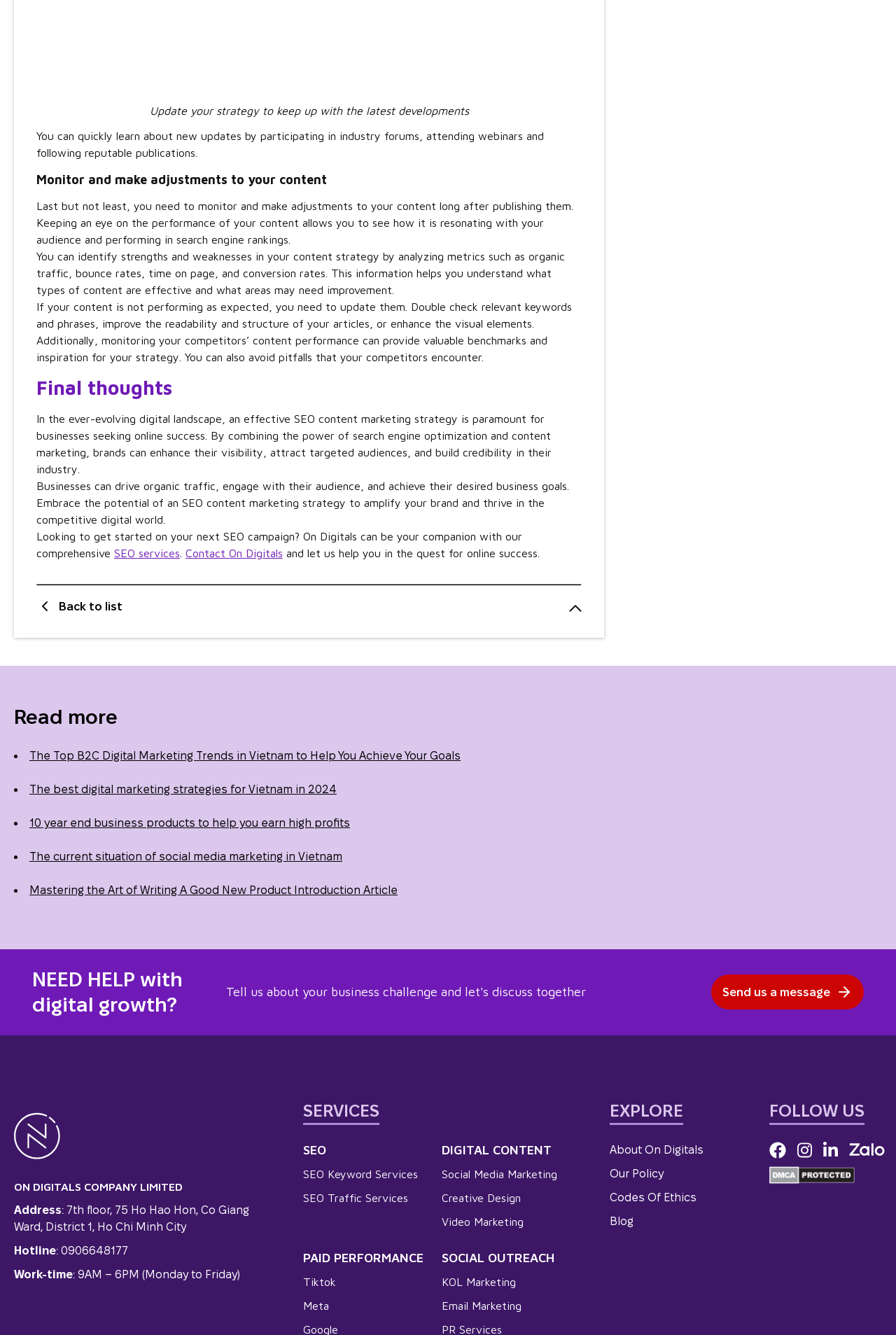Determine the bounding box for the described UI element: "Tiktok".

[0.339, 0.841, 0.375, 0.851]